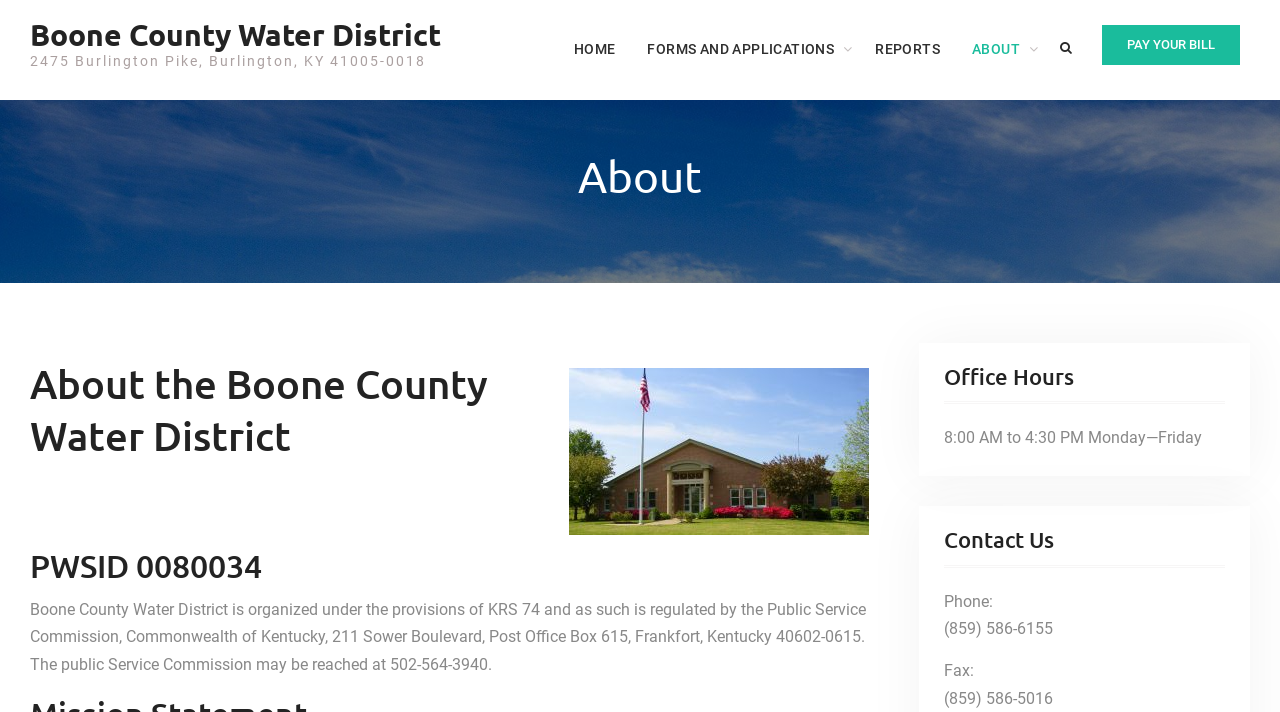What is the address of Boone County Water District?
Using the image, respond with a single word or phrase.

2475 Burlington Pike, Burlington, KY 41005-0018